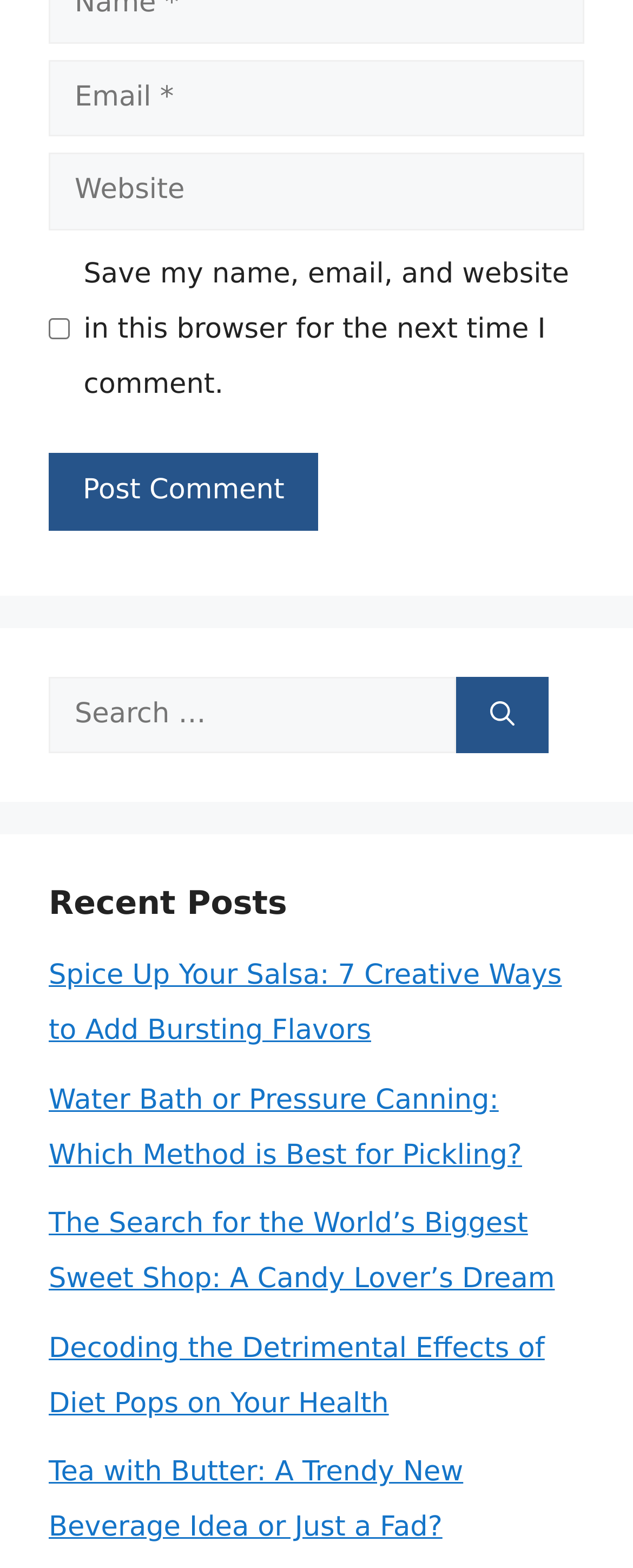How many recent posts are displayed?
Look at the image and answer the question with a single word or phrase.

5